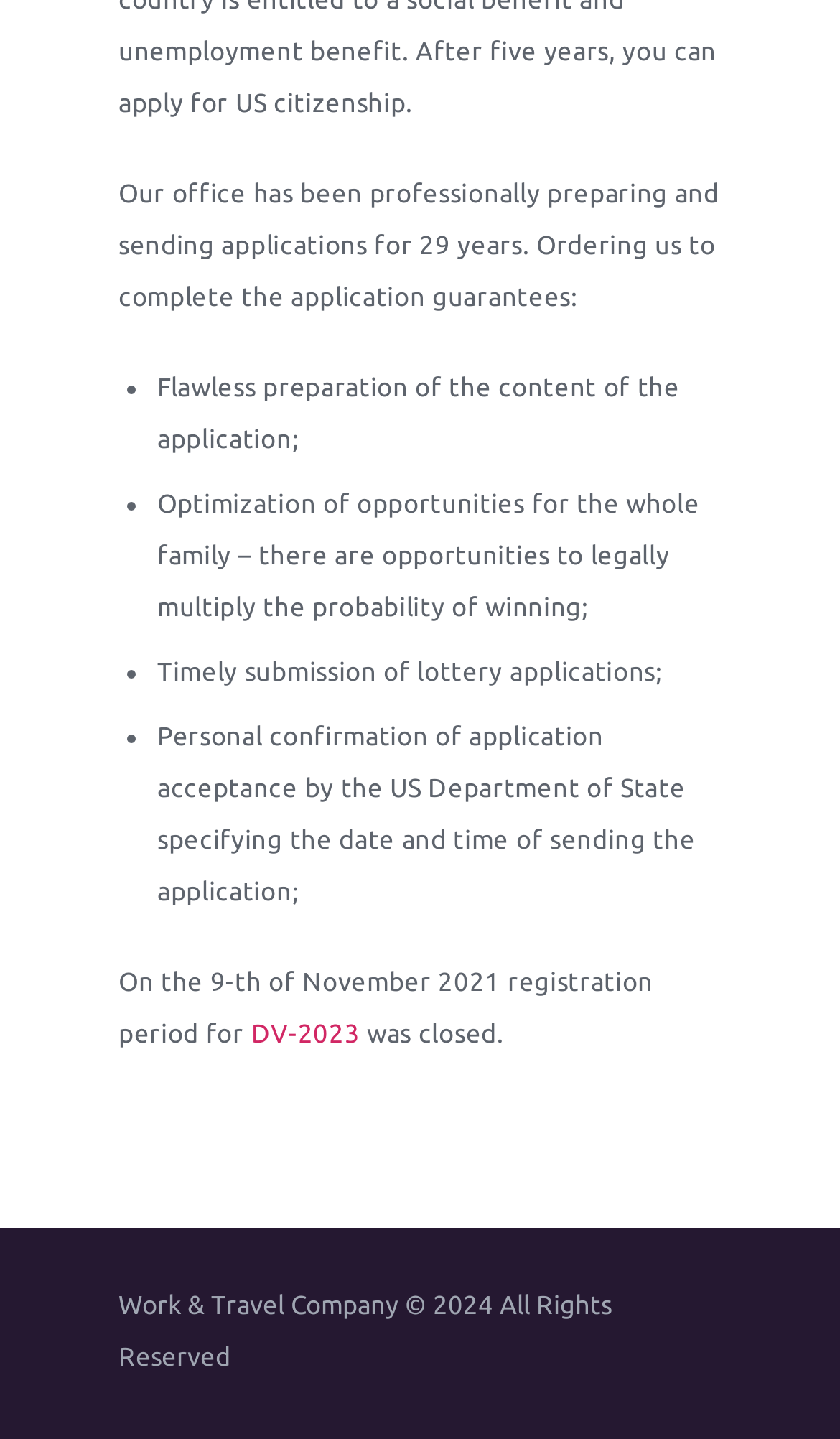Based on the element description, predict the bounding box coordinates (top-left x, top-left y, bottom-right x, bottom-right y) for the UI element in the screenshot: parent_node: HOME title="Scroll to top"

[0.877, 0.018, 0.969, 0.072]